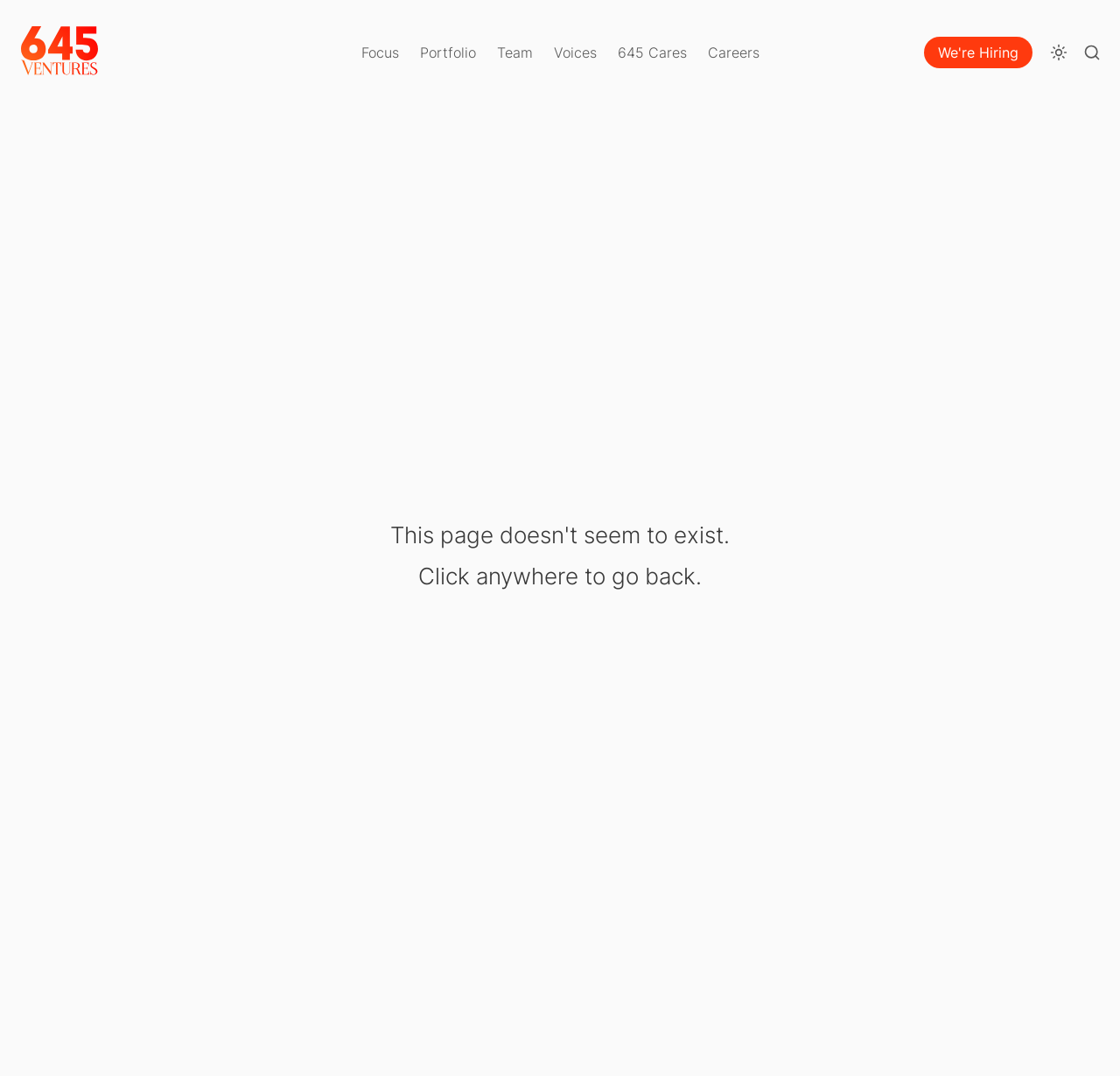Provide your answer to the question using just one word or phrase: How many images are there in the navigation menu?

3